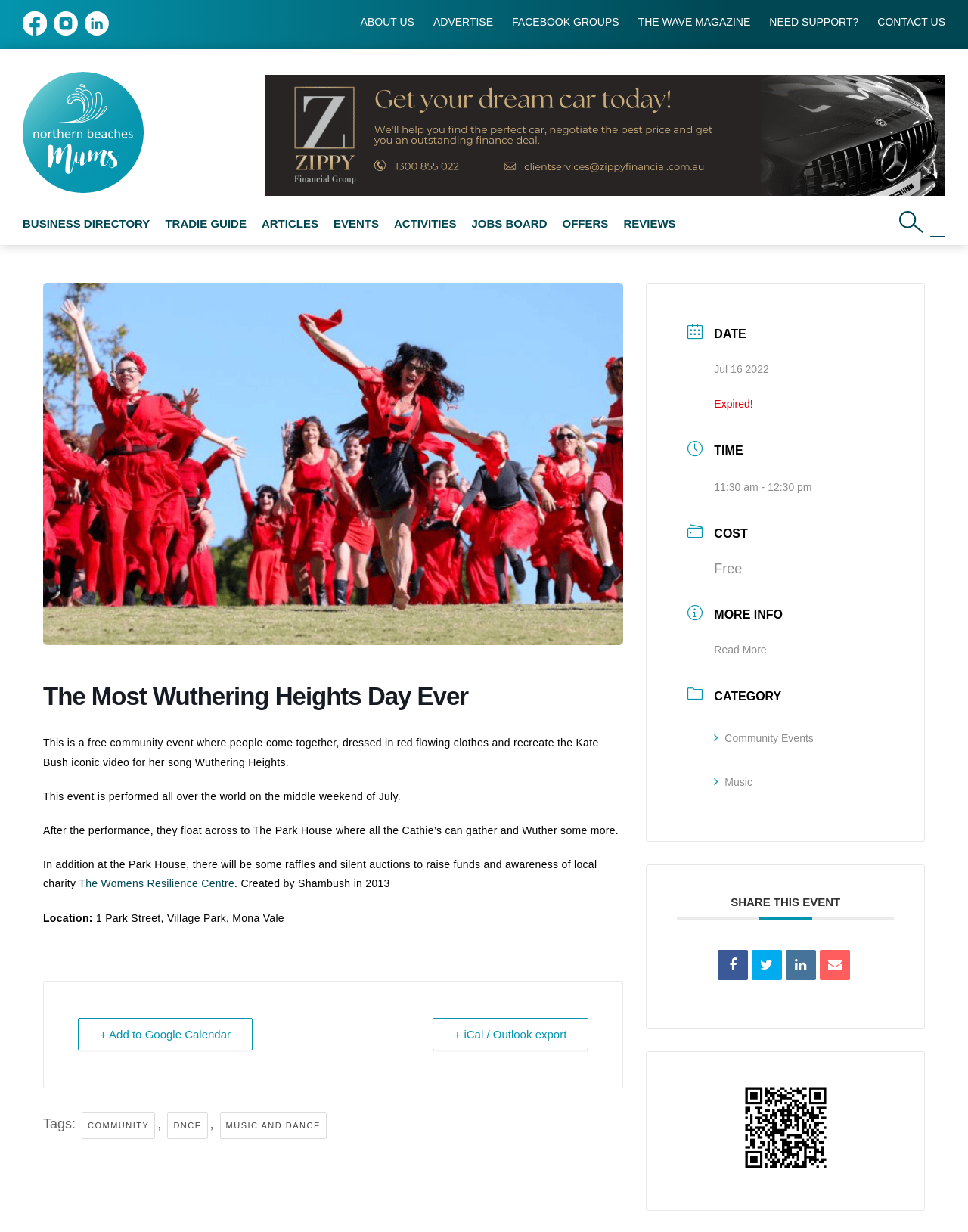Can you give a comprehensive explanation to the question given the content of the image?
What is the date of the event?

The event date is specified as Jul 16 2022, which indicates when the event will take place. Note that the event has already expired, as indicated by the 'Expired!' label.